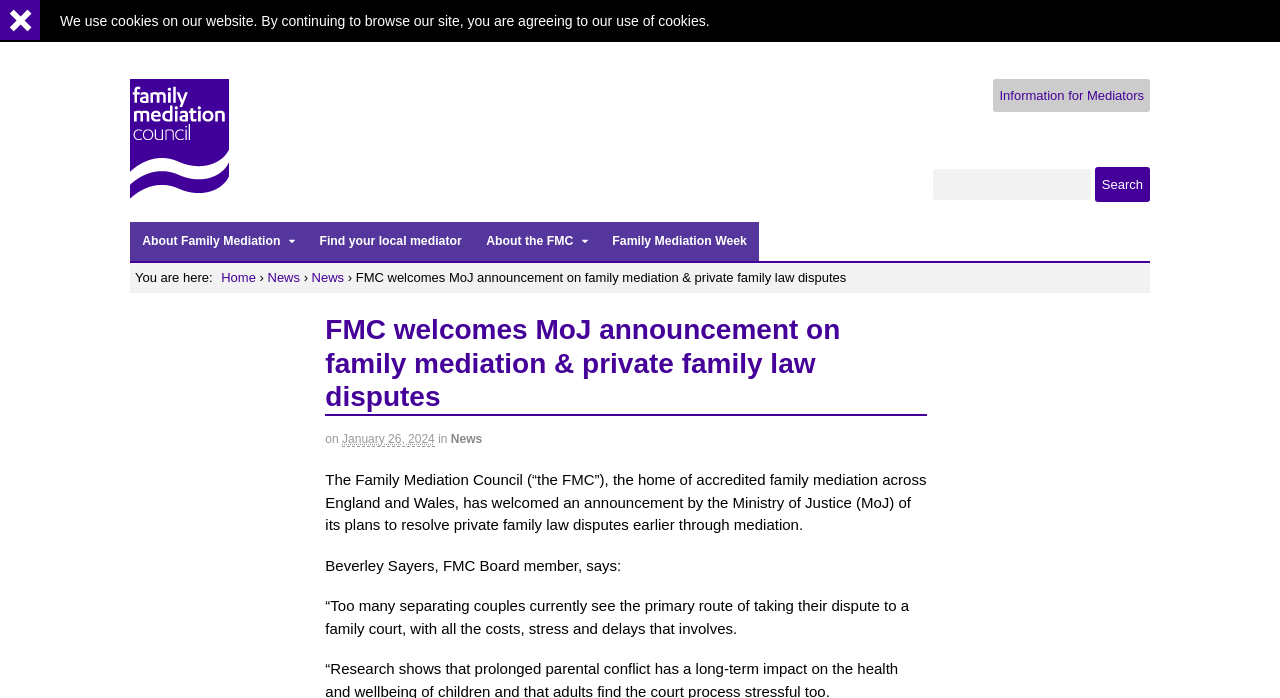Indicate the bounding box coordinates of the clickable region to achieve the following instruction: "Search for a keyword."

[0.729, 0.242, 0.852, 0.286]